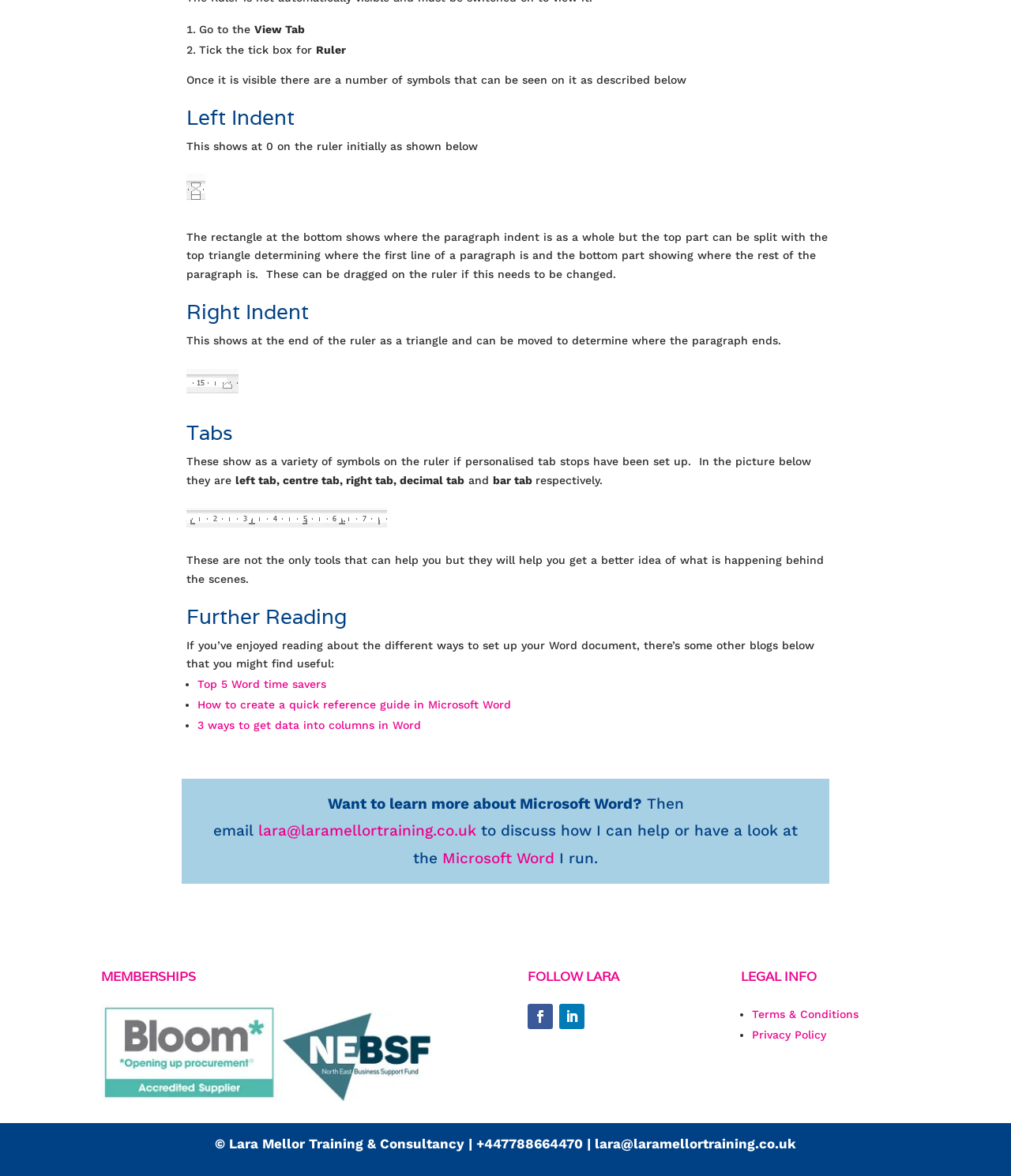Based on the element description title="Tabs", identify the bounding box of the UI element in the given webpage screenshot. The coordinates should be in the format (top-left x, top-left y, bottom-right x, bottom-right y) and must be between 0 and 1.

[0.184, 0.44, 0.383, 0.451]